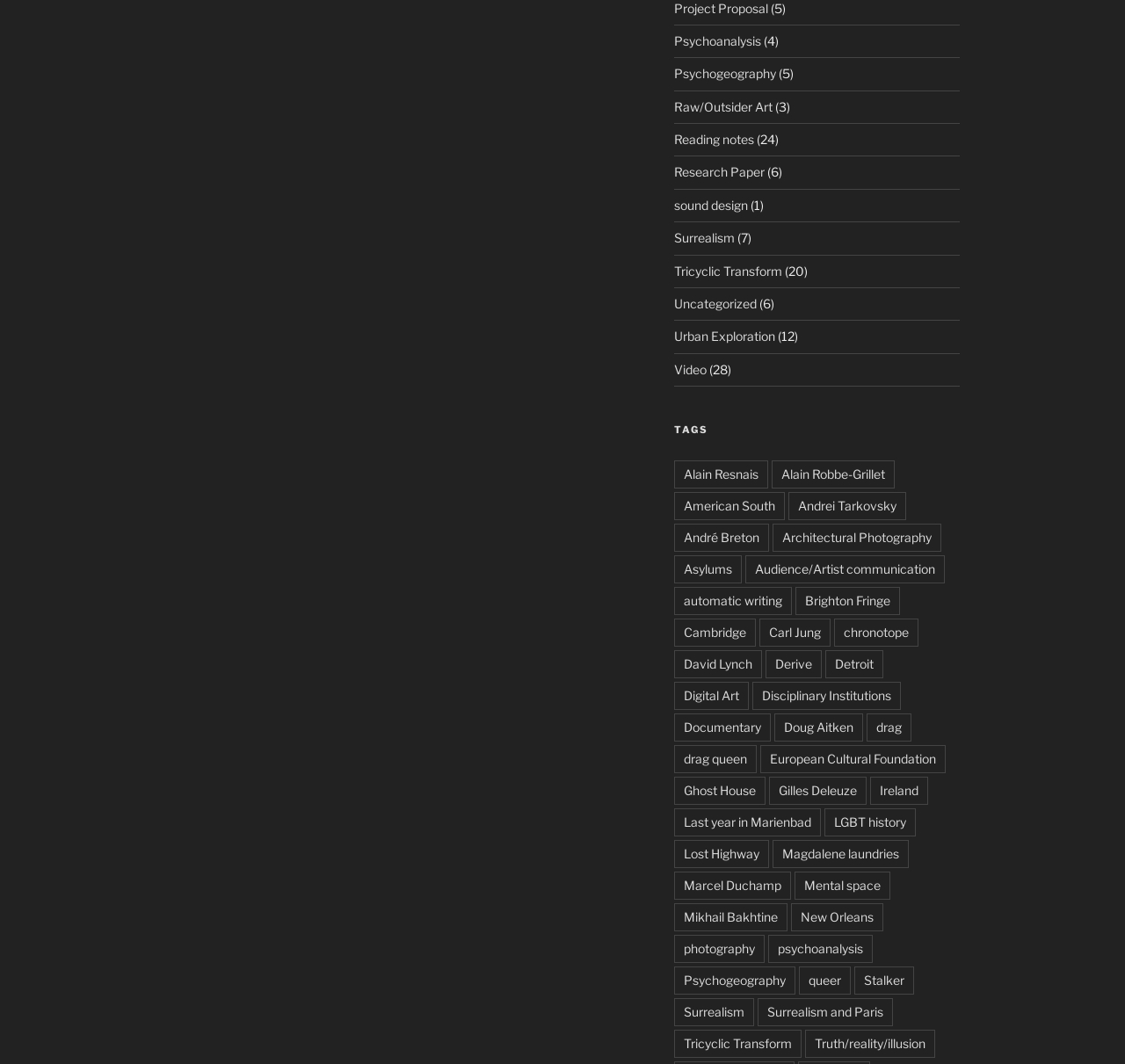Please find the bounding box coordinates (top-left x, top-left y, bottom-right x, bottom-right y) in the screenshot for the UI element described as follows: sound design

[0.599, 0.186, 0.665, 0.2]